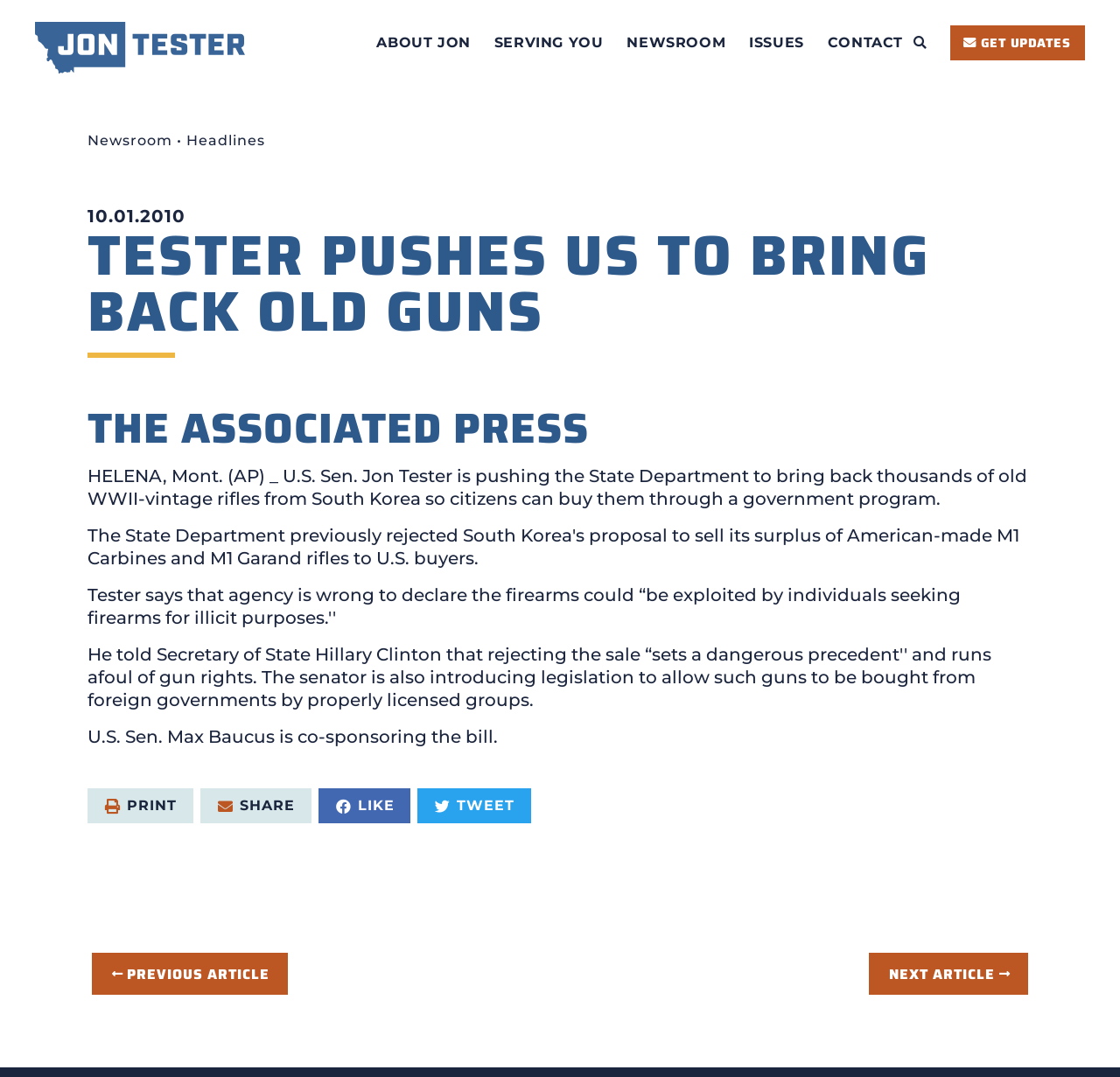Please extract the title of the webpage.

TESTER PUSHES US TO BRING BACK OLD GUNS